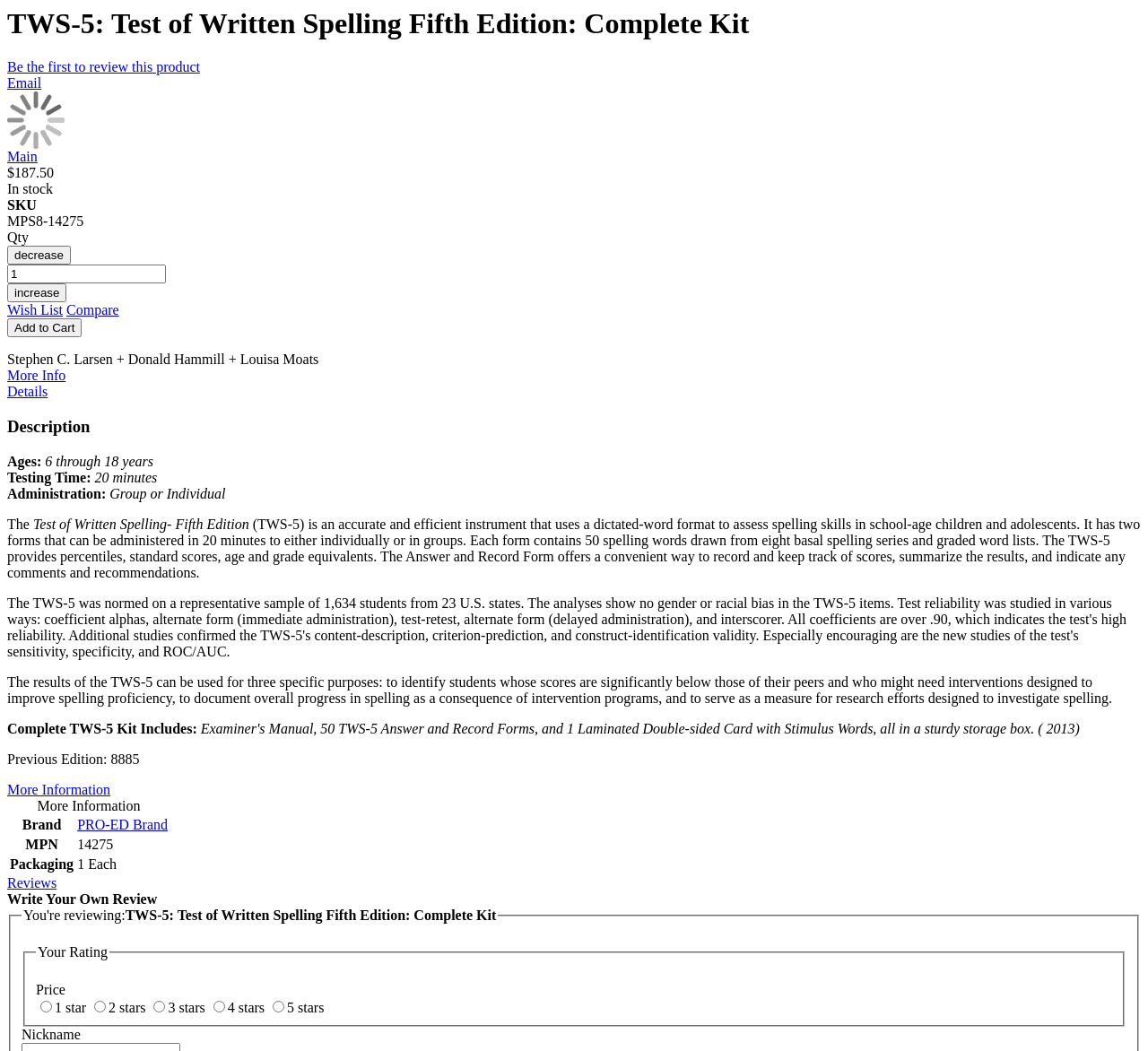Find the bounding box coordinates of the element to click in order to complete the given instruction: "Click the 'More Info' link."

[0.006, 0.35, 0.057, 0.365]